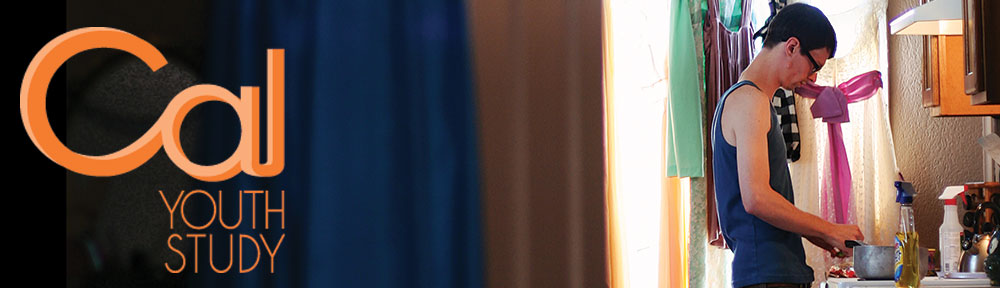Reply to the question with a single word or phrase:
What is the focus of the California Youth Transitions to Adulthood Study?

Young adults' journey to self-sufficiency